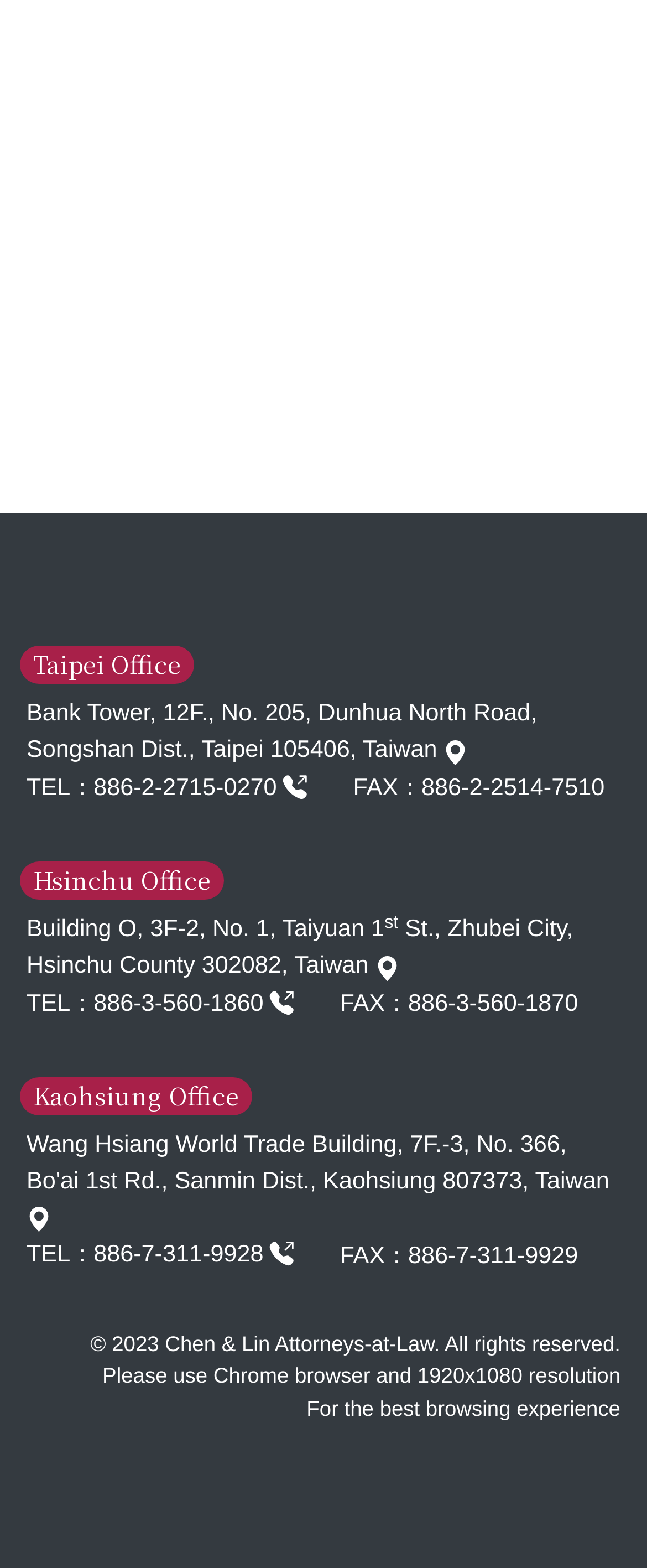Please give a short response to the question using one word or a phrase:
What is the address of the Hsinchu Office?

Building O, 3F-2, No. 1, Taiyuan 1st St., Zhubei City, Hsinchu County 302082, Taiwan